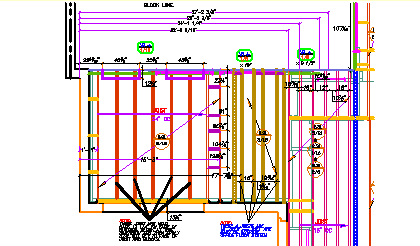Based on the image, provide a detailed response to the question:
What is the purpose of block lines and structural indicators?

According to the caption, block lines and structural indicators are critical for understanding the framing operations, which suggests that they serve as a guide for builders to comprehend the structural integrity of the building.